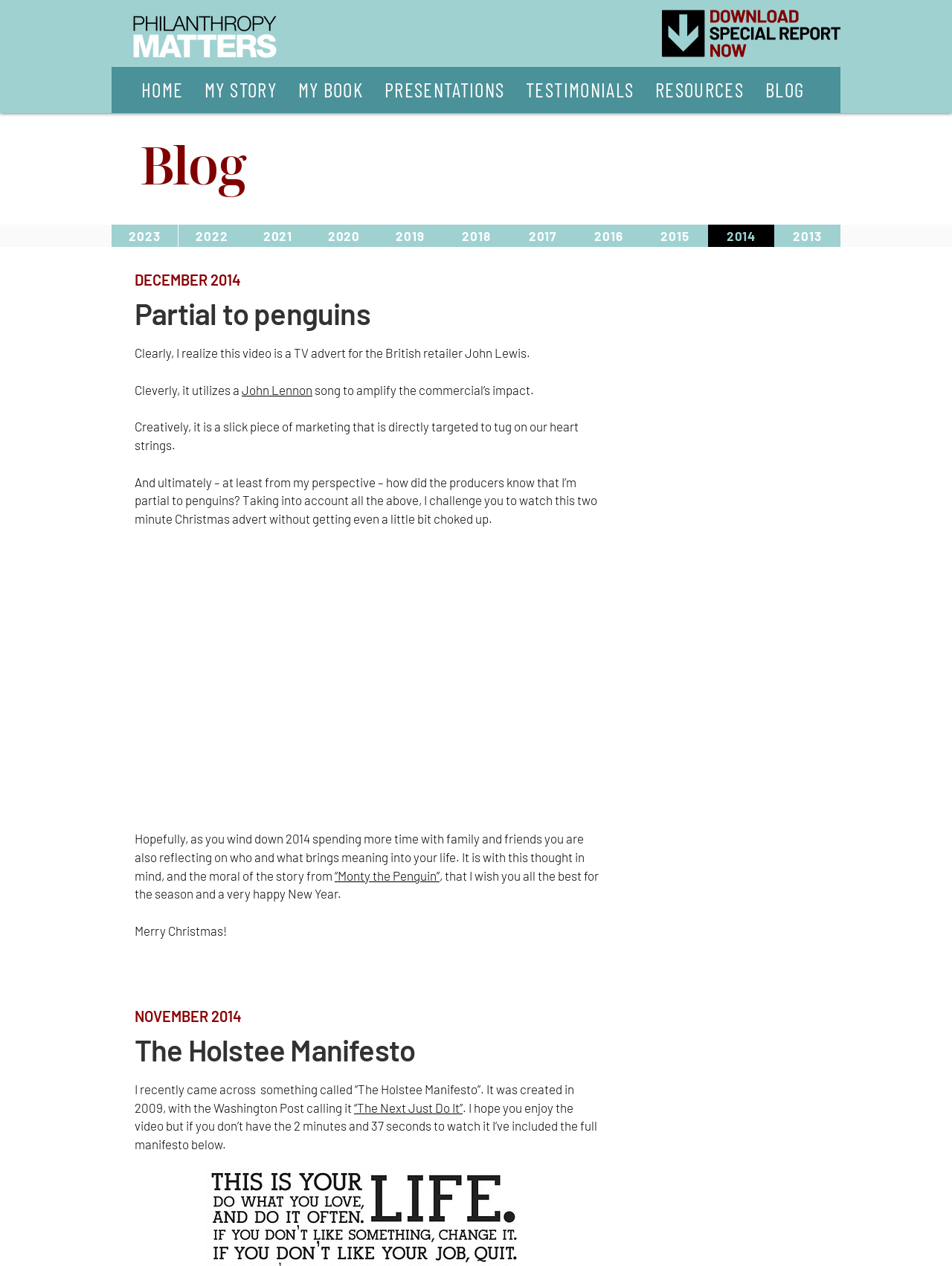Kindly determine the bounding box coordinates for the clickable area to achieve the given instruction: "Click the '2014' link".

[0.744, 0.177, 0.813, 0.195]